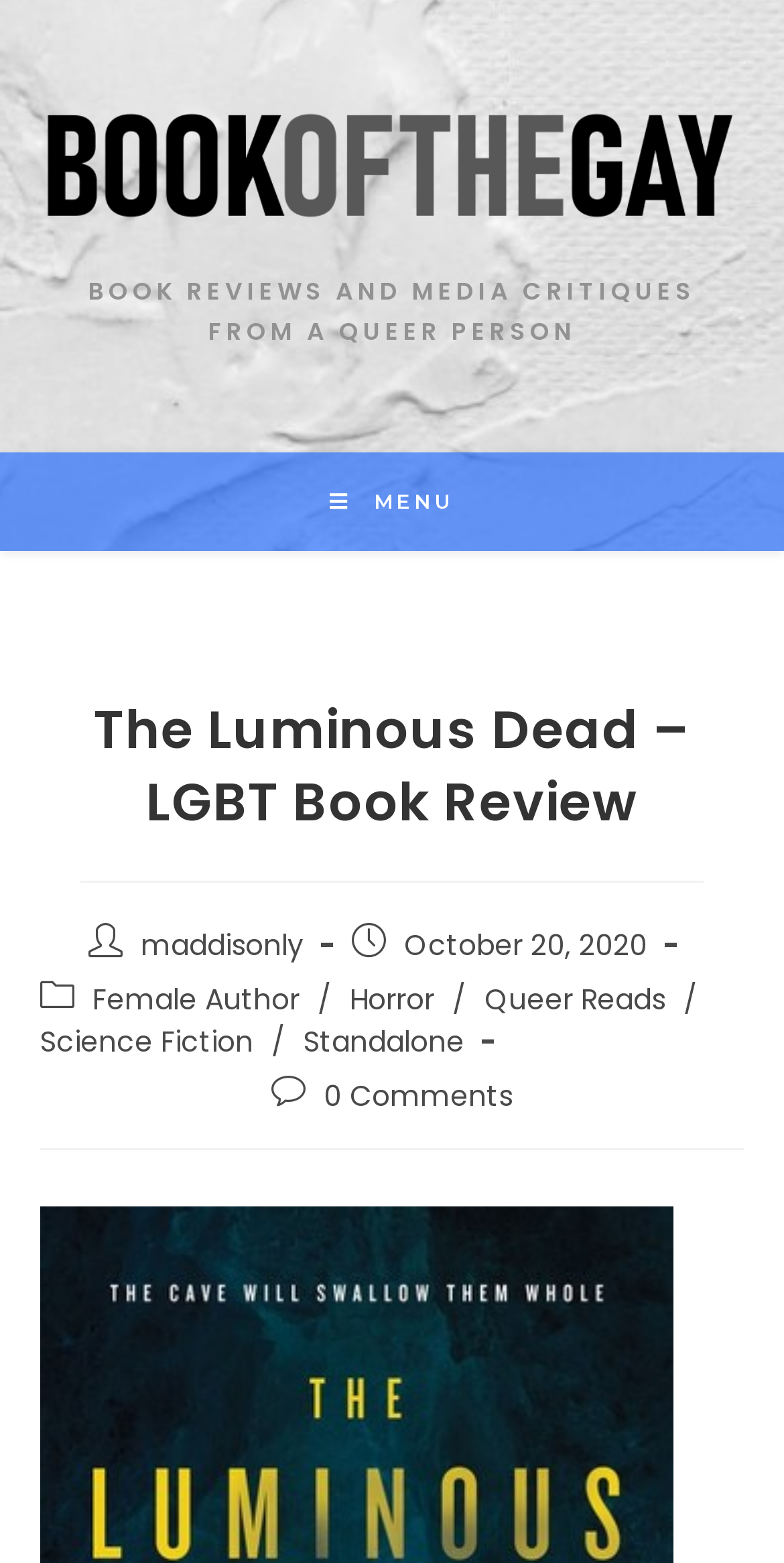Find the bounding box coordinates of the clickable region needed to perform the following instruction: "explore Female Author category". The coordinates should be provided as four float numbers between 0 and 1, i.e., [left, top, right, bottom].

[0.118, 0.626, 0.382, 0.652]